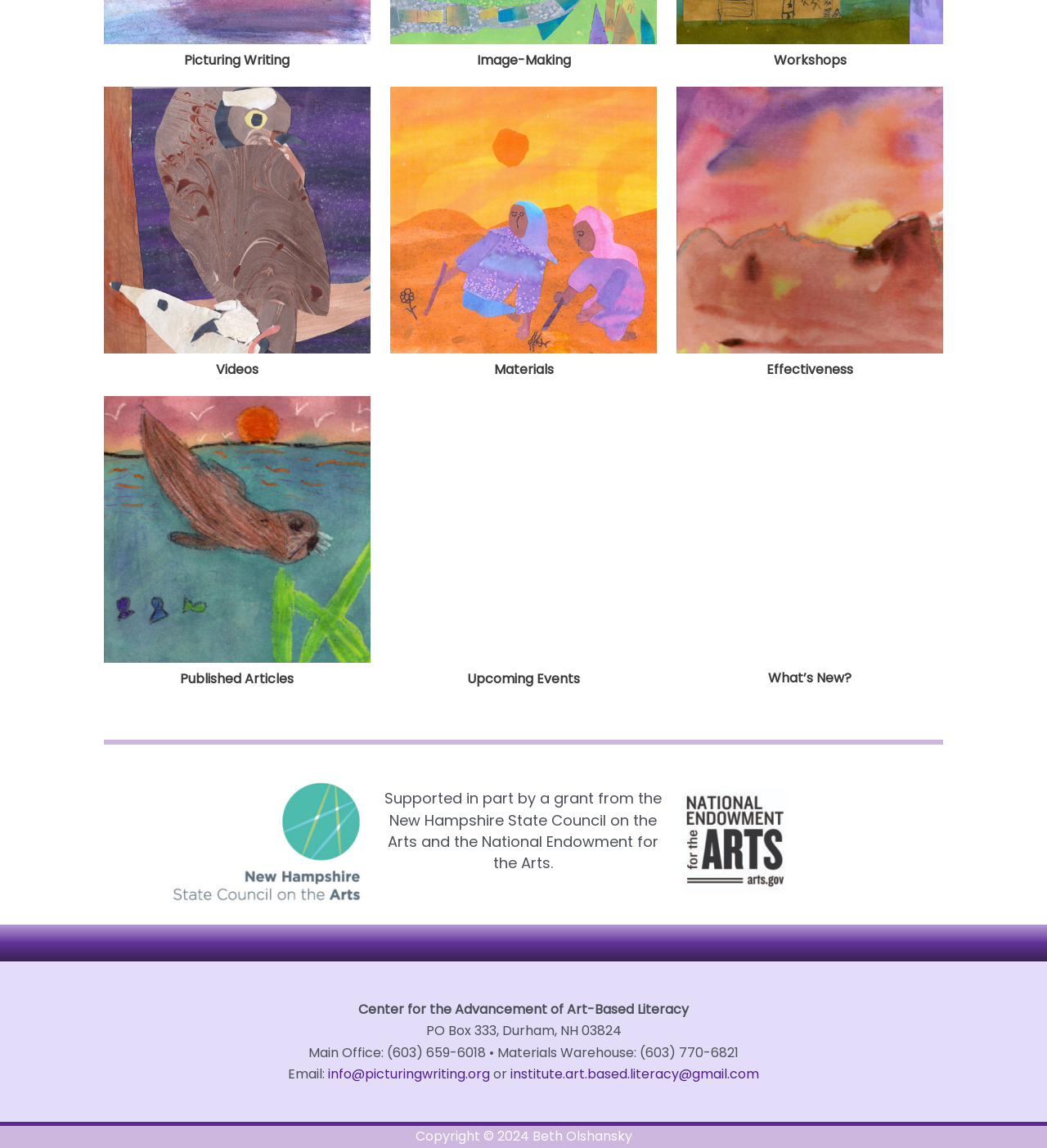What is the name of the organization supported by the New Hampshire State Council on the Arts?
Use the information from the screenshot to give a comprehensive response to the question.

I found the answer by looking at the figure element with the link 'New Hampshire State Council on the Arts' and the static text 'Supported in part by a grant from the New Hampshire State Council on the Arts and the National Endowment for the Arts.' Below this text, I found the static text 'Center for the Advancement of Art-Based Literacy' which is likely the name of the organization being supported.